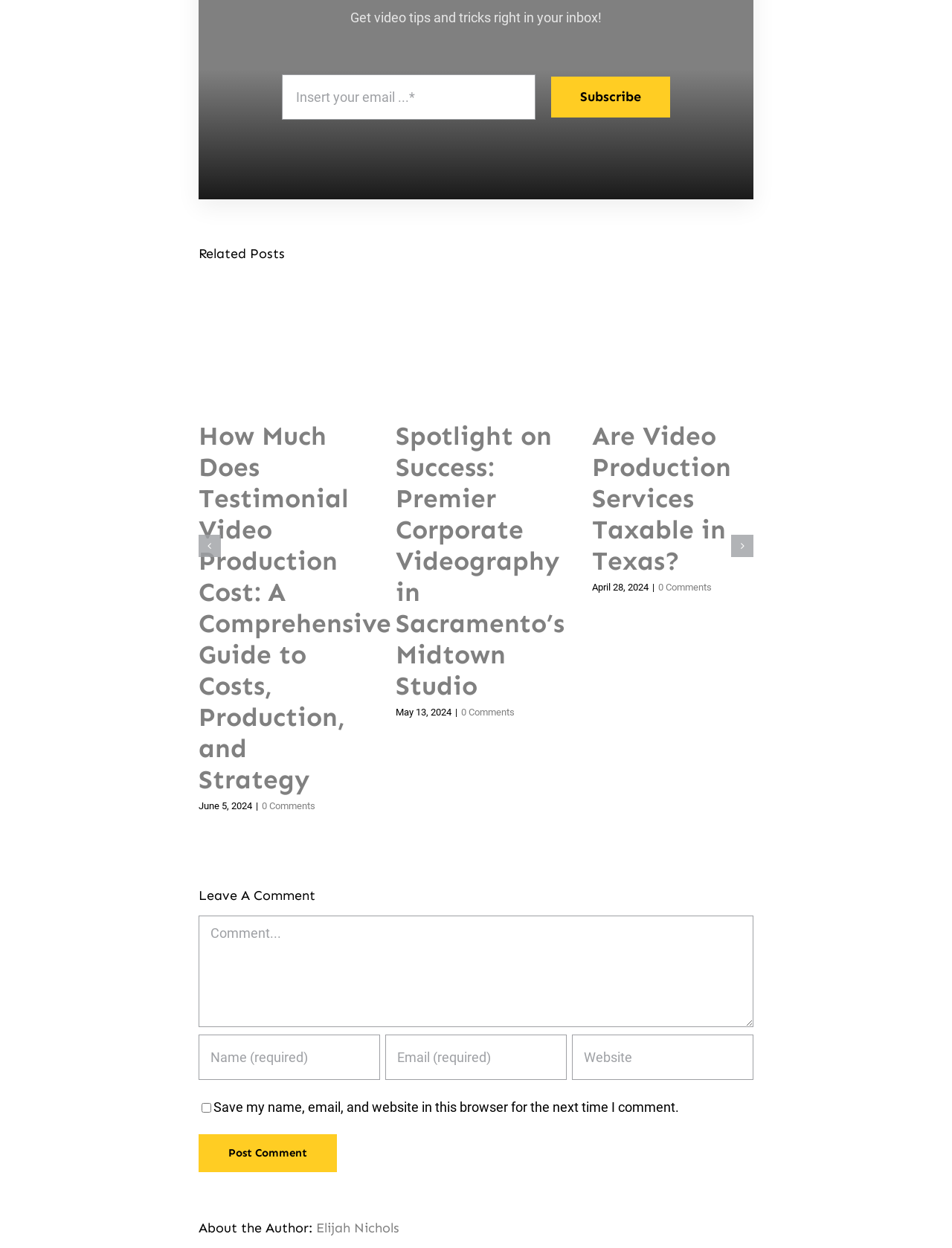Specify the bounding box coordinates of the area to click in order to follow the given instruction: "Leave a comment."

[0.208, 0.711, 0.331, 0.724]